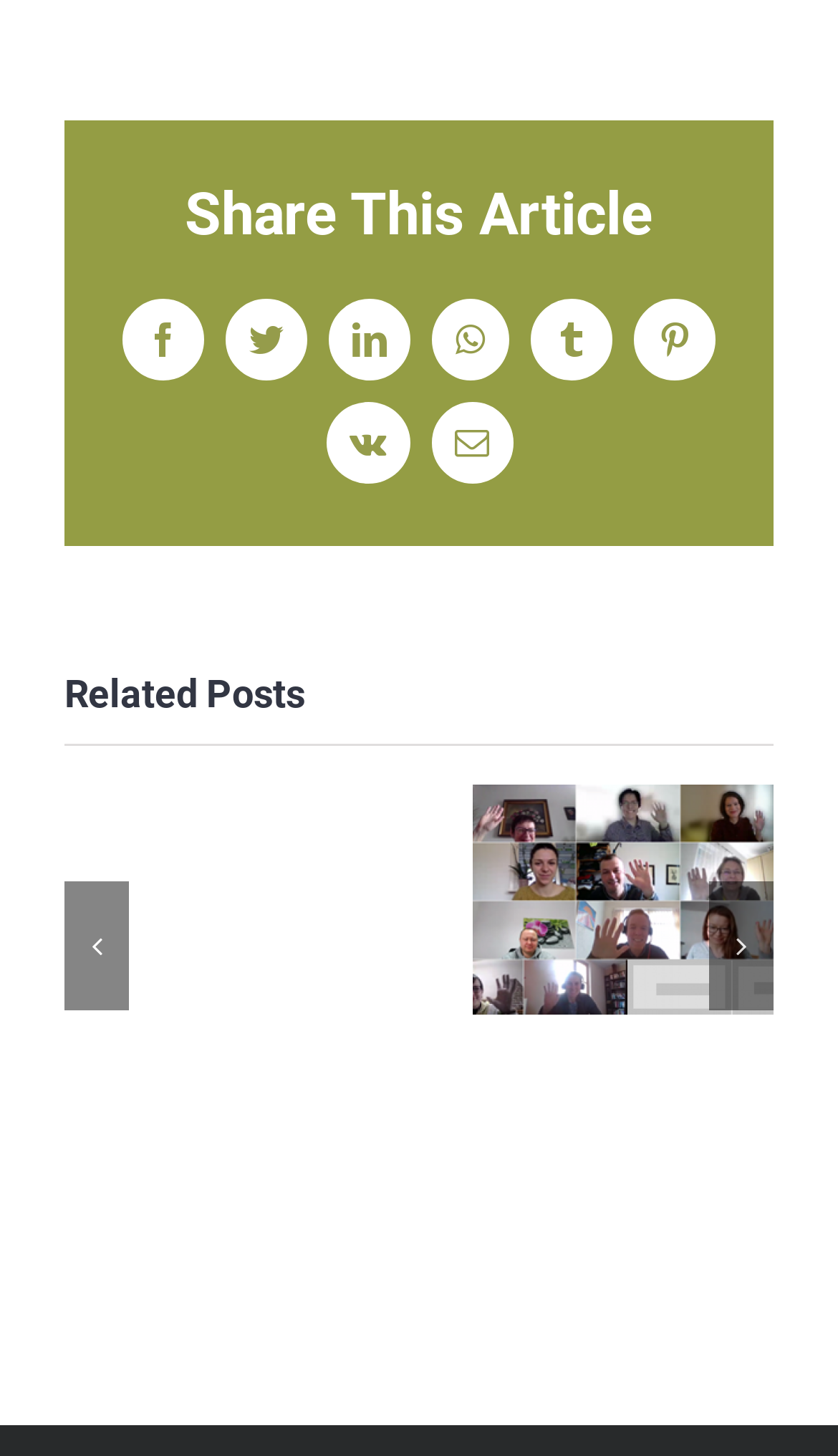Please provide a comprehensive response to the question below by analyzing the image: 
How many related posts are displayed?

The webpage displays 2 related posts, which can be identified by their respective groups and link labels. The first post is about a new article published, and the second post is about POWER4BIO.